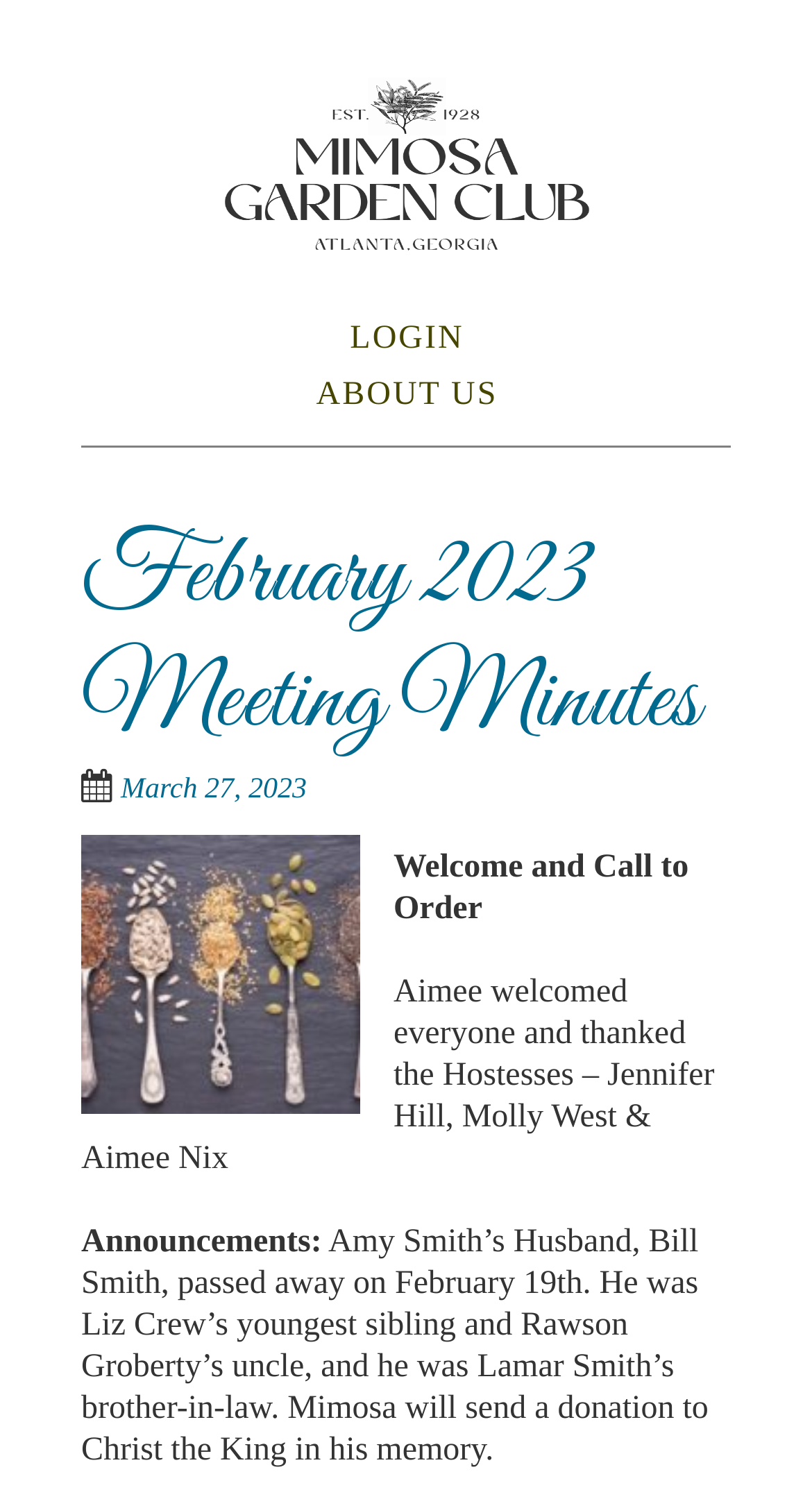Look at the image and answer the question in detail:
What is the date of the meeting?

The date of the meeting can be inferred from the heading element 'February 2023 Meeting Minutes', which suggests that the meeting took place in February 2023.